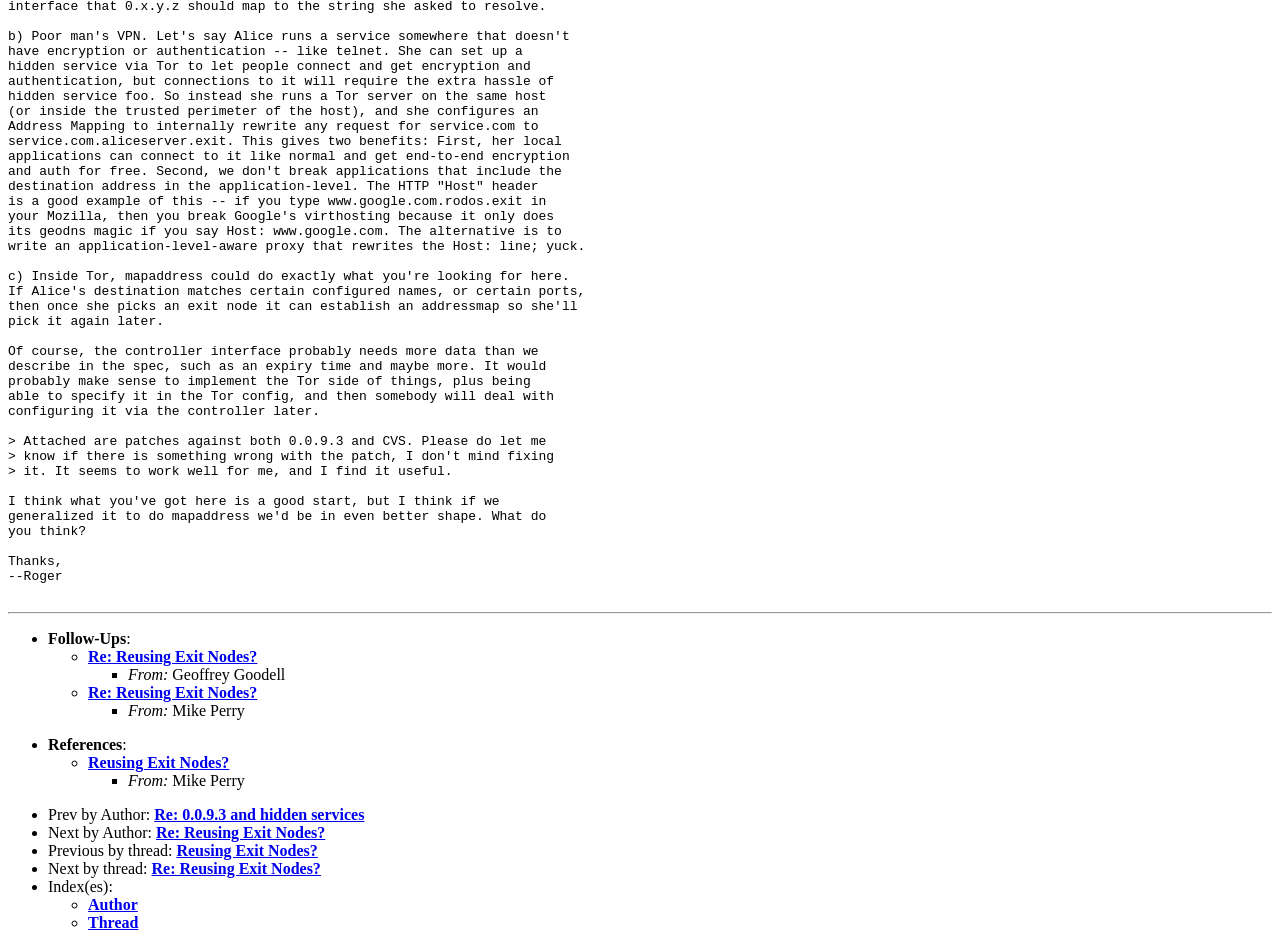Based on the element description: "Re: Reusing Exit Nodes?", identify the UI element and provide its bounding box coordinates. Use four float numbers between 0 and 1, [left, top, right, bottom].

[0.069, 0.683, 0.201, 0.701]